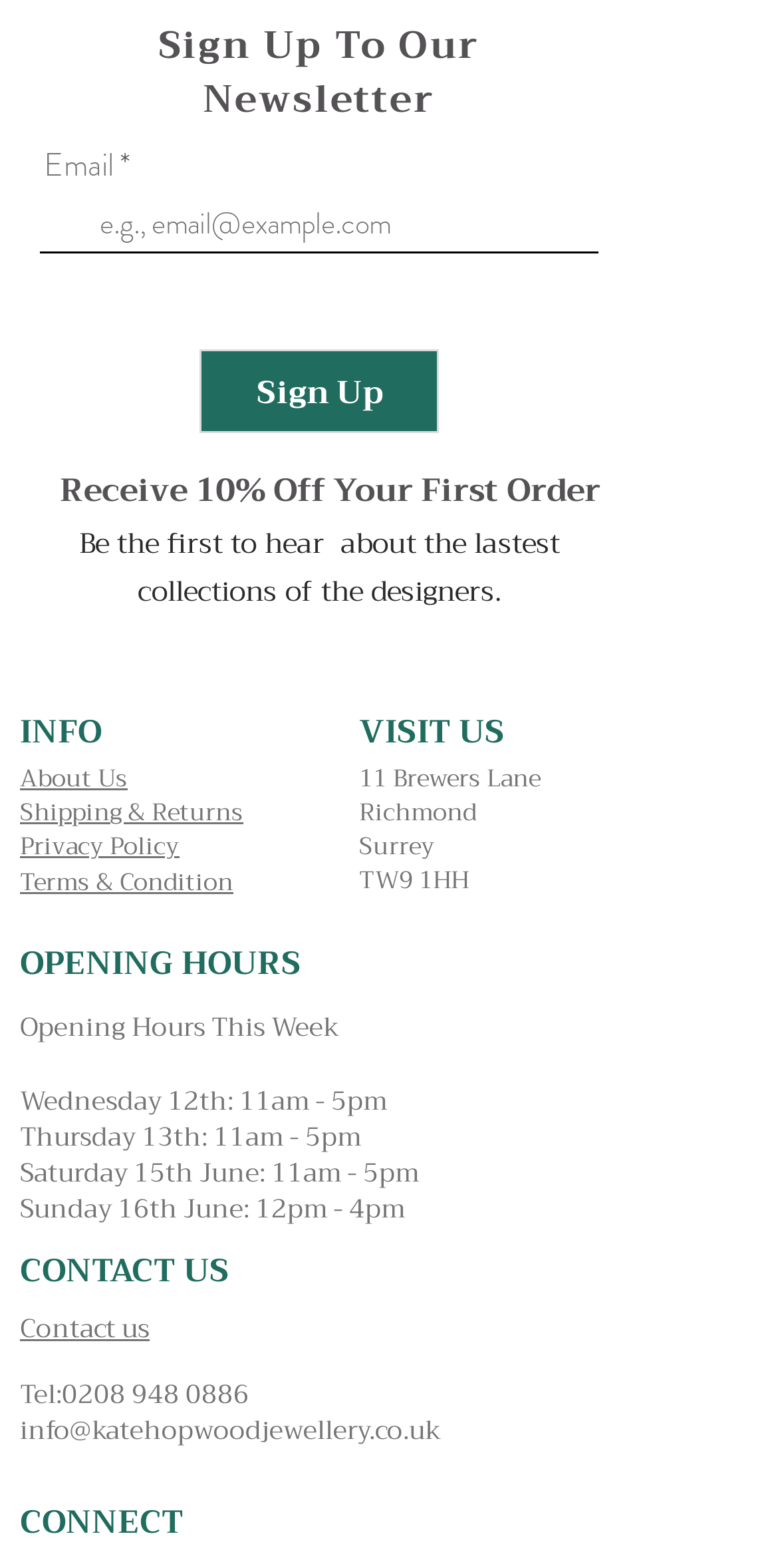Please find the bounding box coordinates of the element that you should click to achieve the following instruction: "Read the blog". The coordinates should be presented as four float numbers between 0 and 1: [left, top, right, bottom].

None